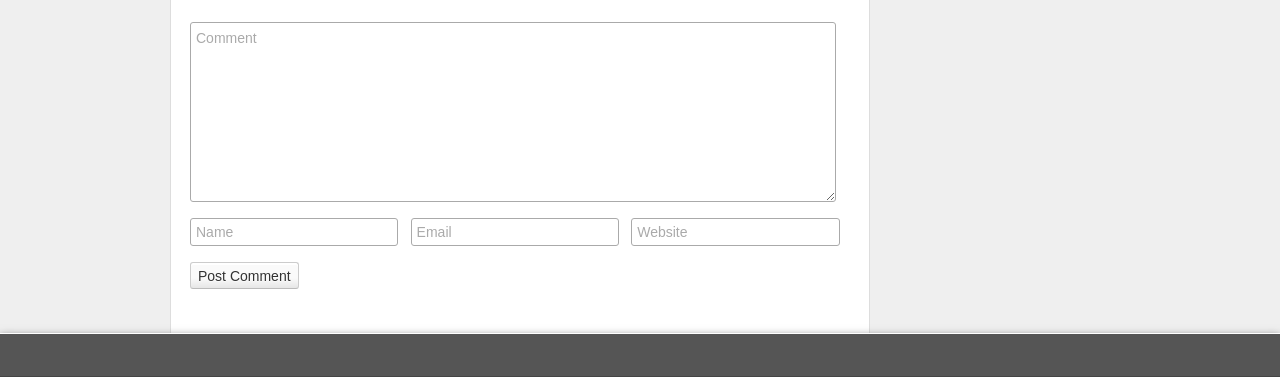Locate the bounding box coordinates of the UI element described by: "name="url" placeholder="Website"". The bounding box coordinates should consist of four float numbers between 0 and 1, i.e., [left, top, right, bottom].

[0.493, 0.579, 0.656, 0.653]